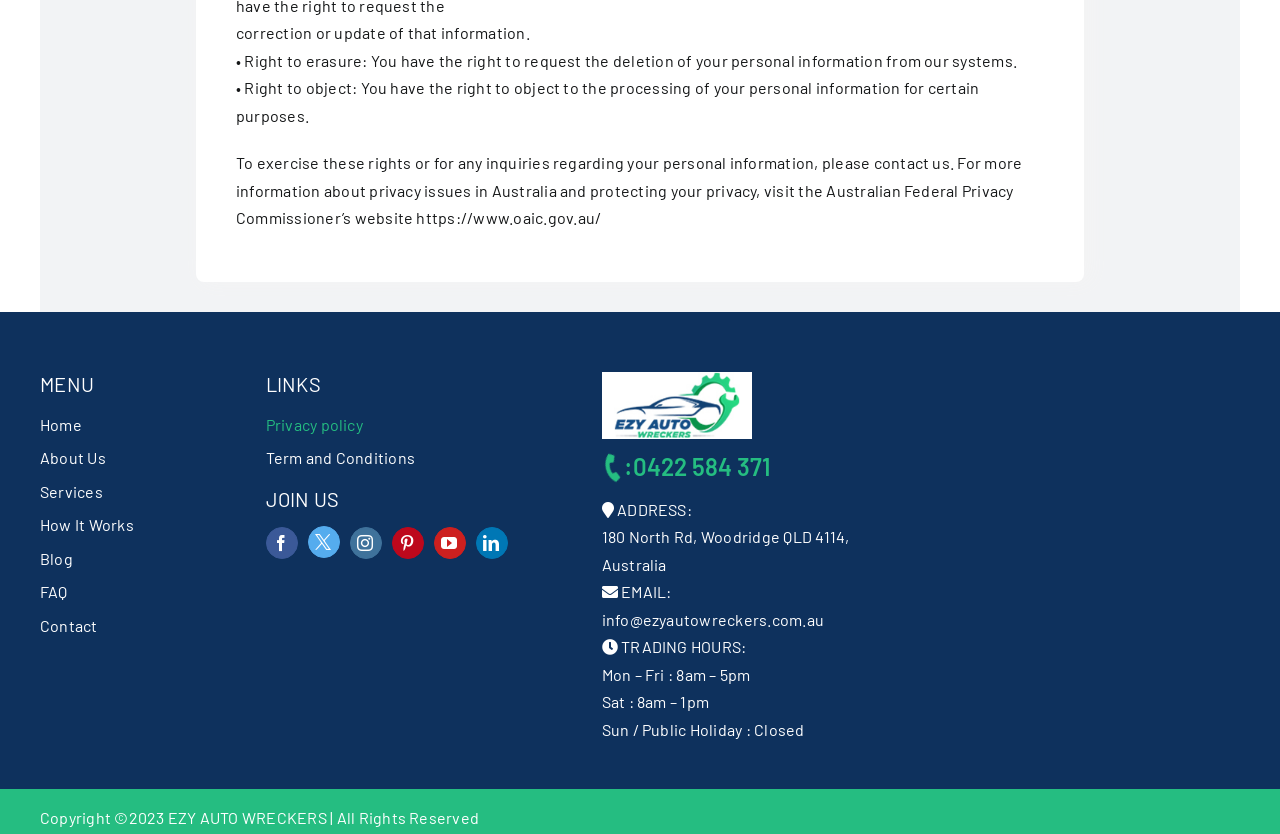Provide the bounding box coordinates for the area that should be clicked to complete the instruction: "Contact us through email".

[0.47, 0.731, 0.644, 0.754]